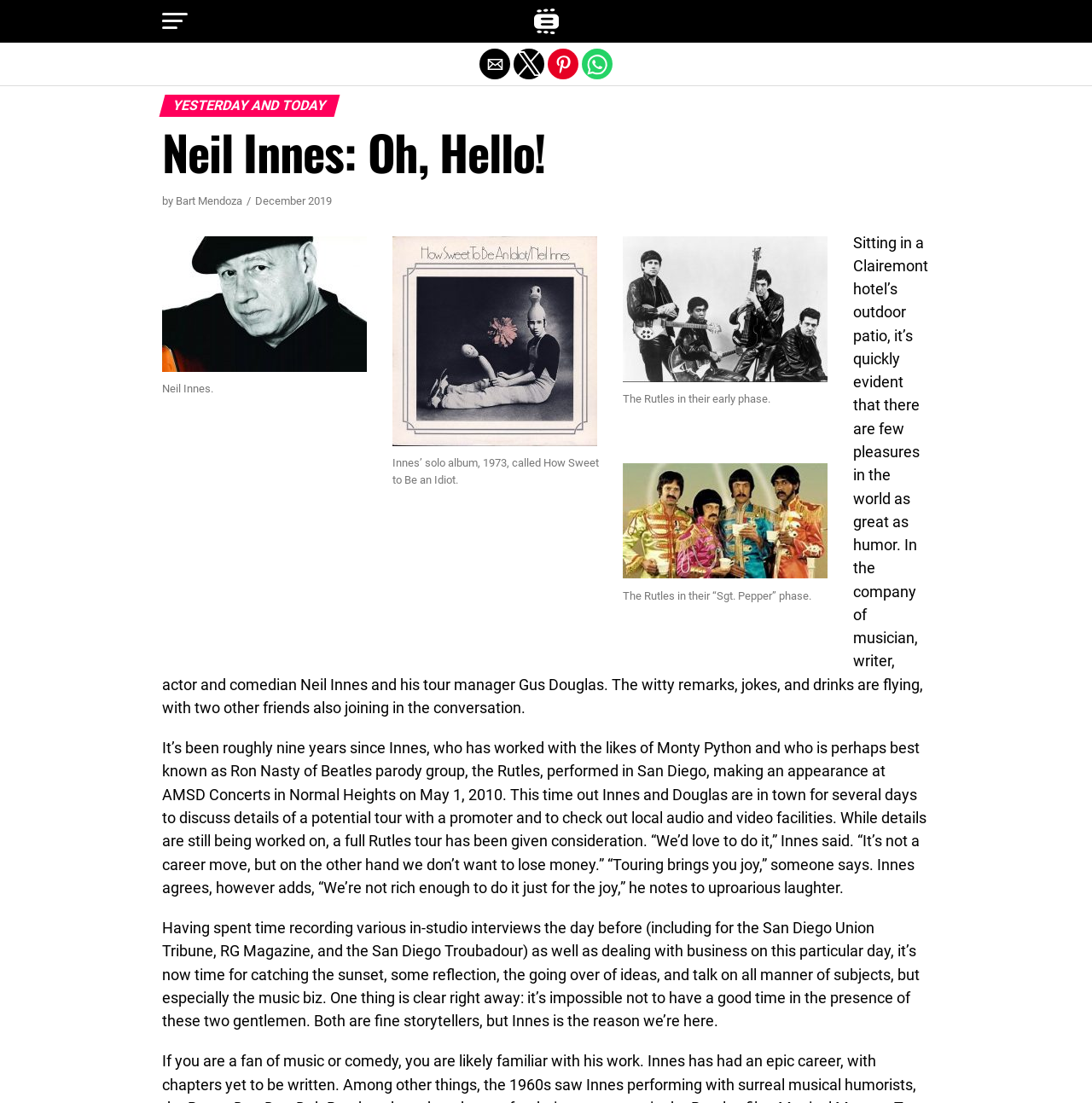Using the provided element description: "parent_node: San Diego Troubadour", determine the bounding box coordinates of the corresponding UI element in the screenshot.

[0.489, 0.019, 0.511, 0.034]